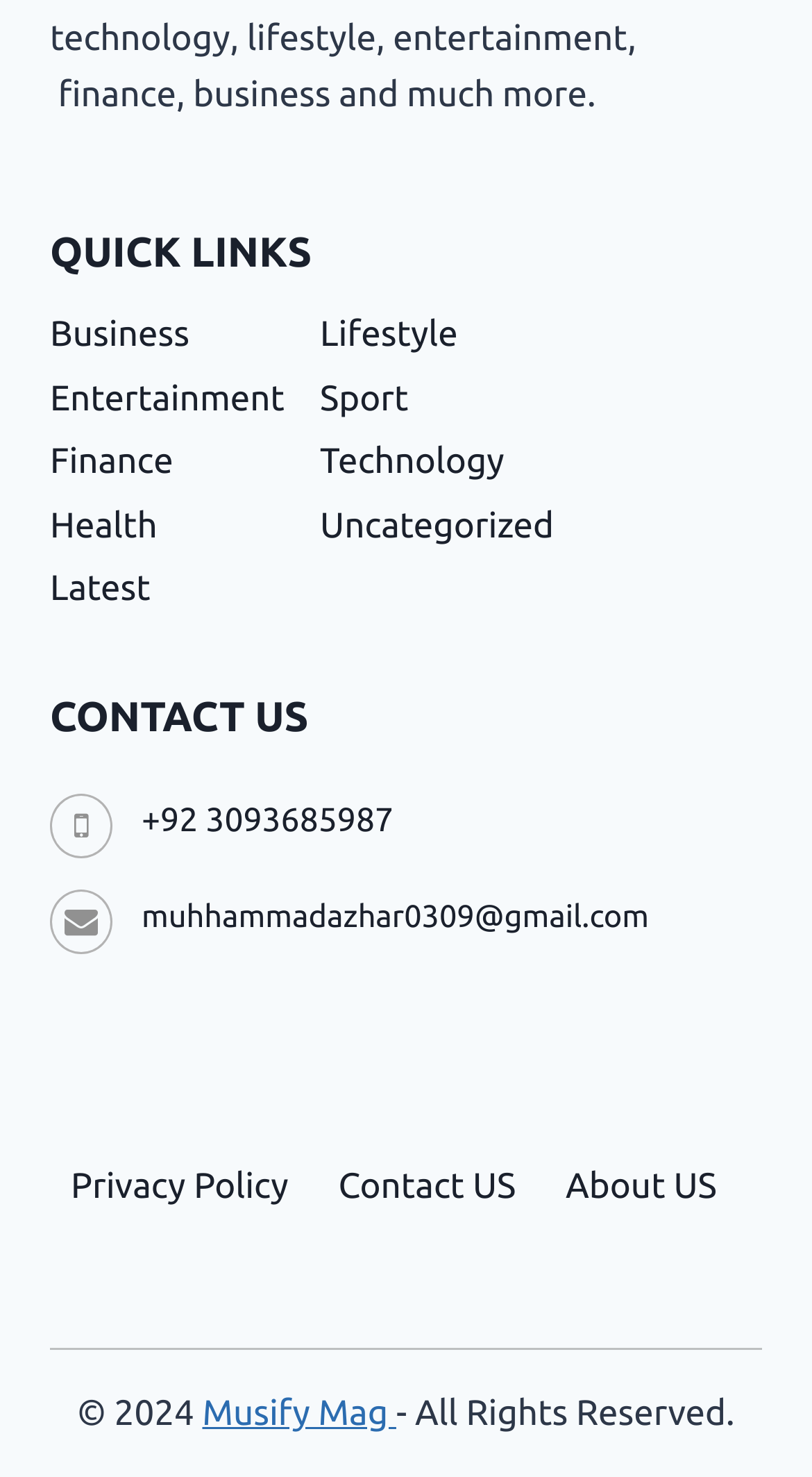What year is the copyright for?
Based on the visual, give a brief answer using one word or a short phrase.

2024